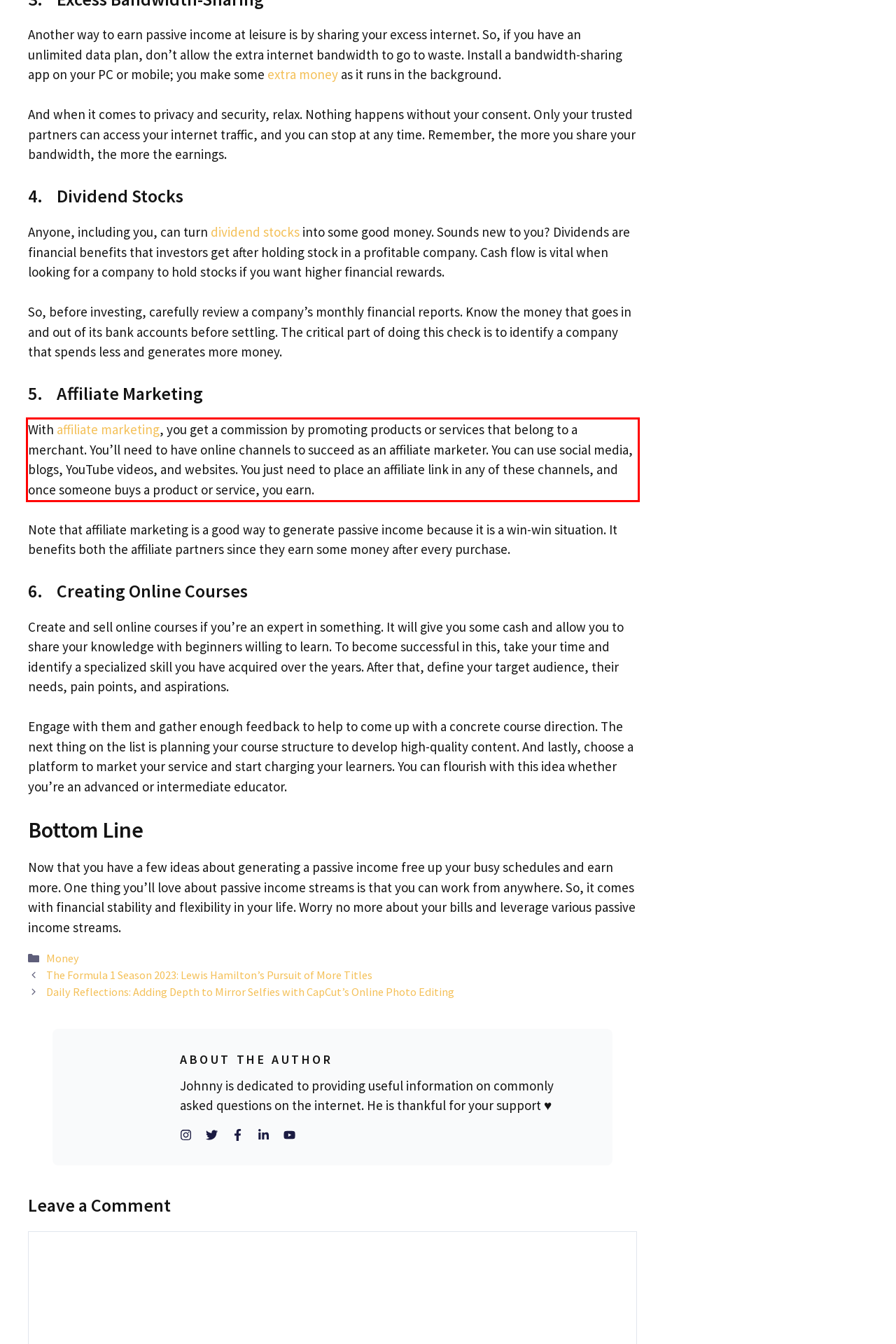Please take the screenshot of the webpage, find the red bounding box, and generate the text content that is within this red bounding box.

With affiliate marketing, you get a commission by promoting products or services that belong to a merchant. You’ll need to have online channels to succeed as an affiliate marketer. You can use social media, blogs, YouTube videos, and websites. You just need to place an affiliate link in any of these channels, and once someone buys a product or service, you earn.